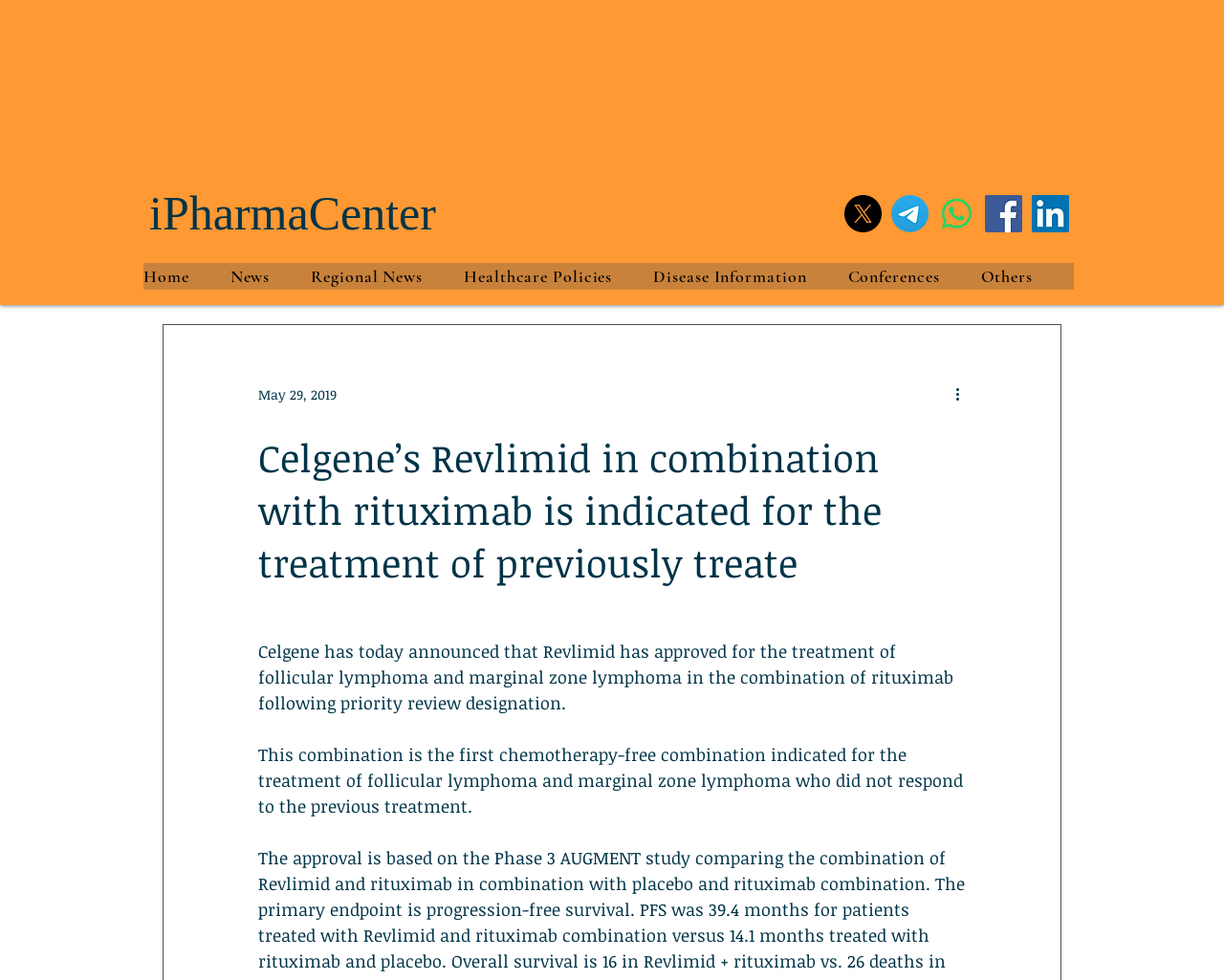Offer a detailed account of what is visible on the webpage.

The webpage appears to be a news article or press release from Celgene, a pharmaceutical company. At the top of the page, there is a heading that reads "iPharmaCenter". Below this heading, there is a social bar with links to various social media platforms, including X, Telegram, Whatsapp, Facebook, and LinkedIn, each accompanied by an image representing the respective platform.

To the left of the social bar, there is a navigation menu labeled "Site" that contains links to different sections of the website, including "Home", "News", "Regional News", "Healthcare Policies", "Disease Information", "Conferences", and "Others". Some of these links have dropdown menus.

The main content of the page is a news article that announces the approval of Revlimid, a medication developed by Celgene, for the treatment of follicular lymphoma and marginal zone lymphoma in combination with rituximab. The article is divided into two paragraphs, with the first paragraph providing an overview of the approval and the second paragraph providing more details about the treatment.

Above the news article, there is a date "May 29, 2019" and a button labeled "More actions" with an accompanying image. There is also a heading that repeats the title of the news article.